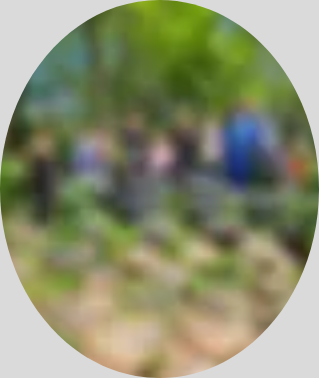Illustrate the scene in the image with a detailed description.

The image captures a lively scene likely related to a training session or camp for children, possibly associated with Brazilian Jiu-Jitsu. In a vibrant outdoor setting filled with greenery, a group of kids and adults can be seen engaged in a social or instructional activity. The atmosphere suggests a community spirit, with participants dressed casually, likely preparing for their activities. The blurred background enhances the sense of motion and excitement, reflecting the dynamic environment of the camp. This image invites viewers to imagine the camaraderie and learning experiences taking place, resonating with the themes of family, community, and active engagement in sports.